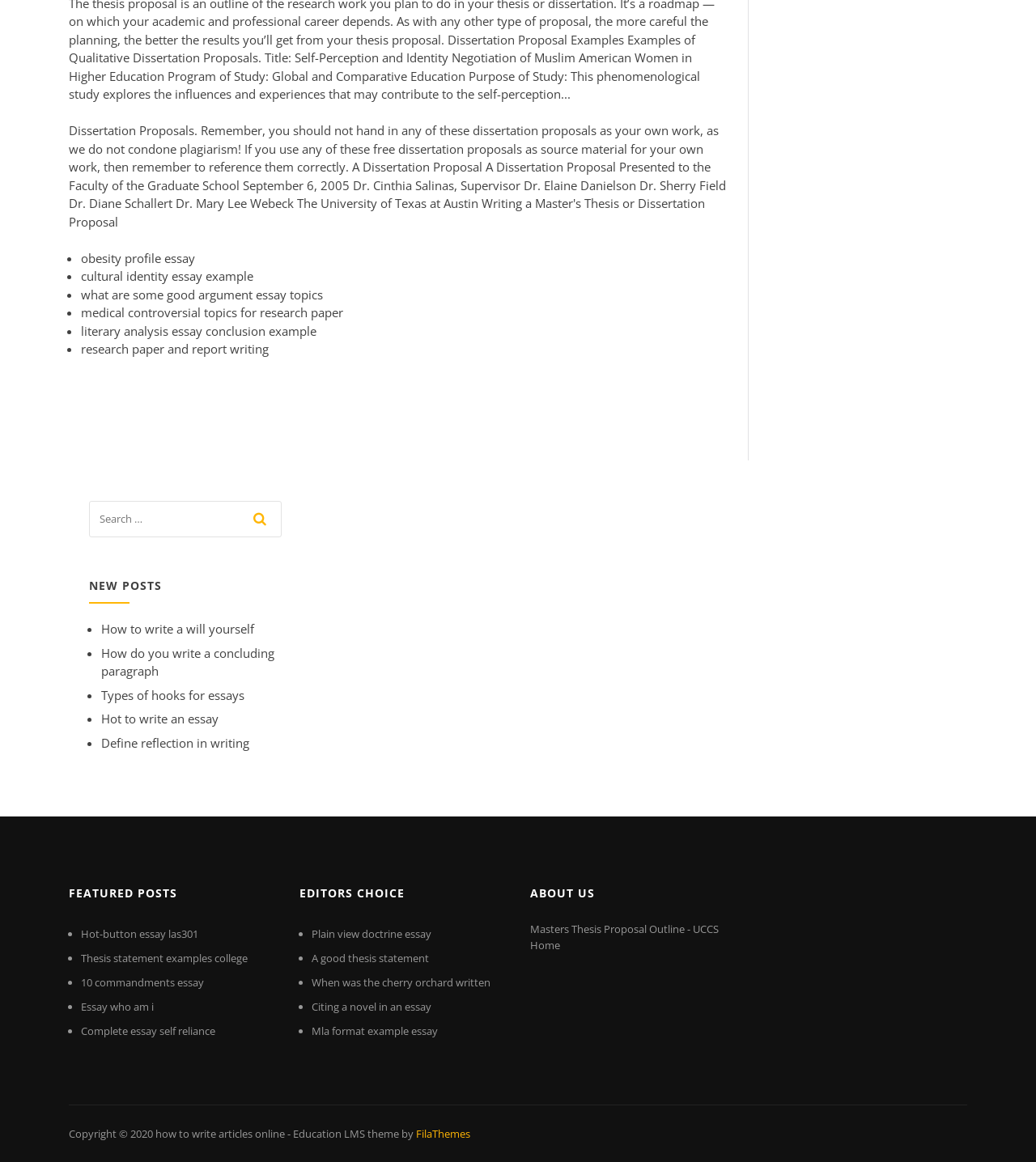What is the category of posts labeled 'NEW POSTS'?
Based on the visual details in the image, please answer the question thoroughly.

Based on the webpage, the section labeled 'NEW POSTS' contains links to various essay writing topics, such as 'How to write a will yourself', 'How do you write a concluding paragraph', and 'Types of hooks for essays'. Therefore, the category of posts in this section is essay writing.